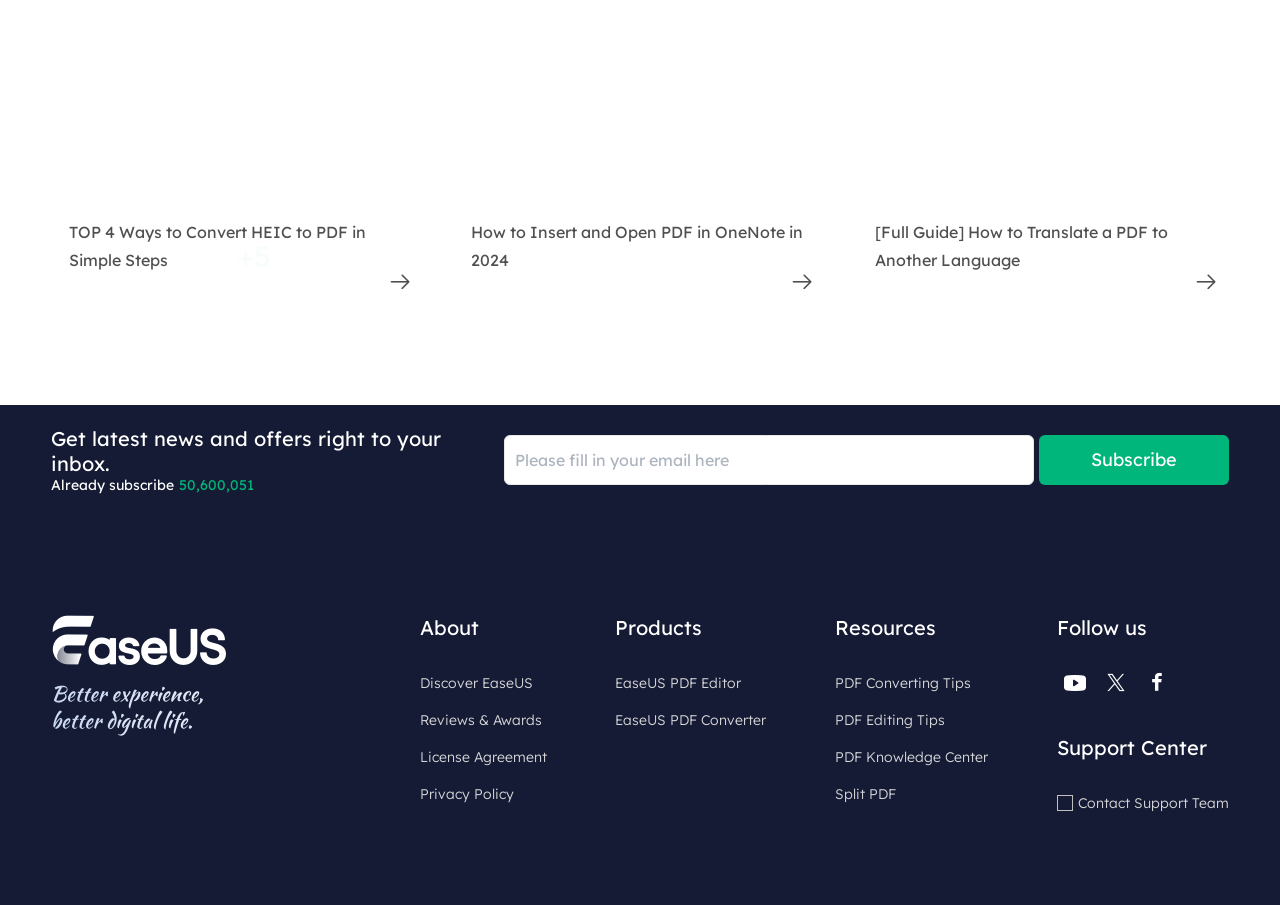Reply to the question below using a single word or brief phrase:
How many social media links are in the 'Follow us' section?

3